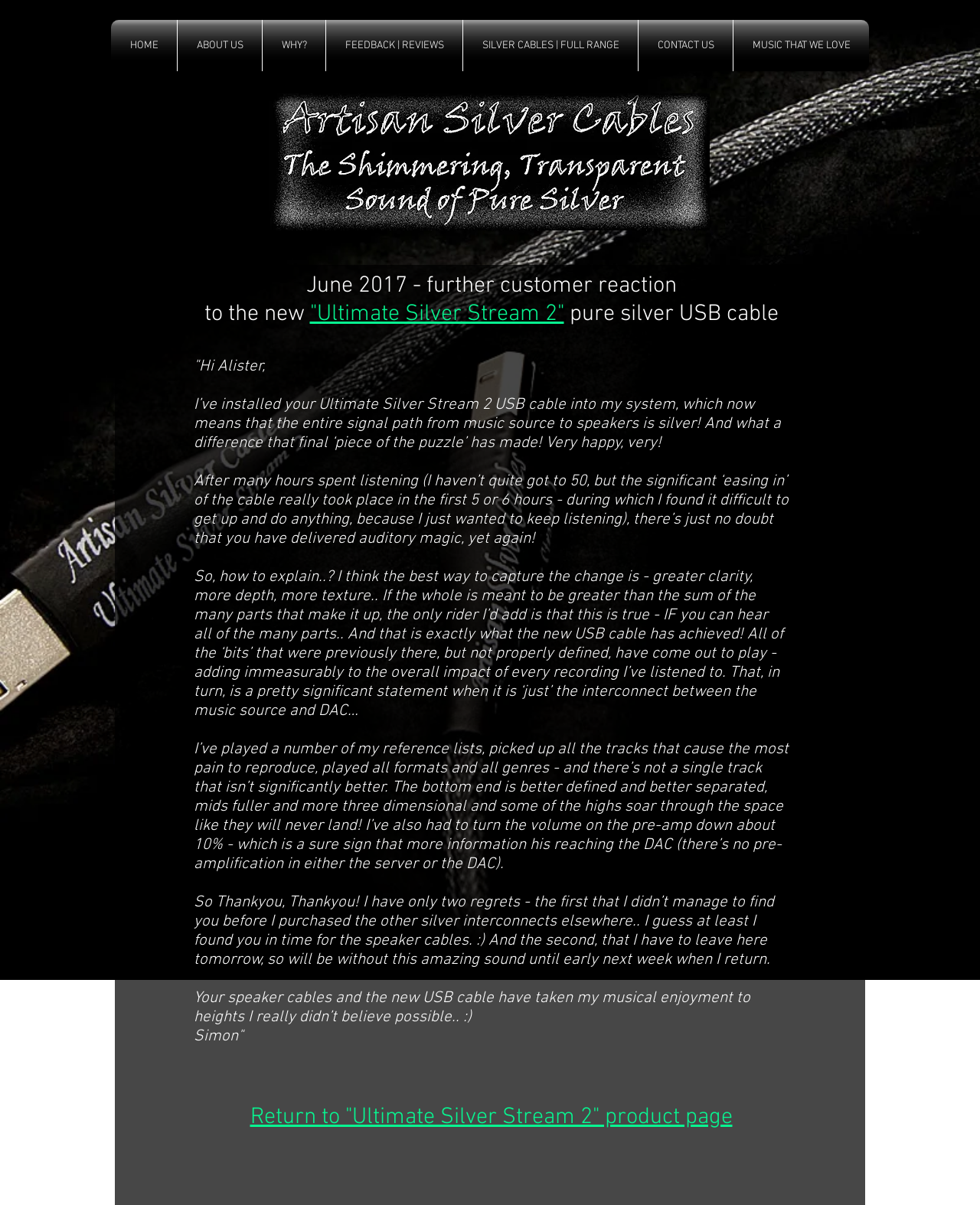Answer the question using only one word or a concise phrase: What is the main topic of this webpage?

USB review